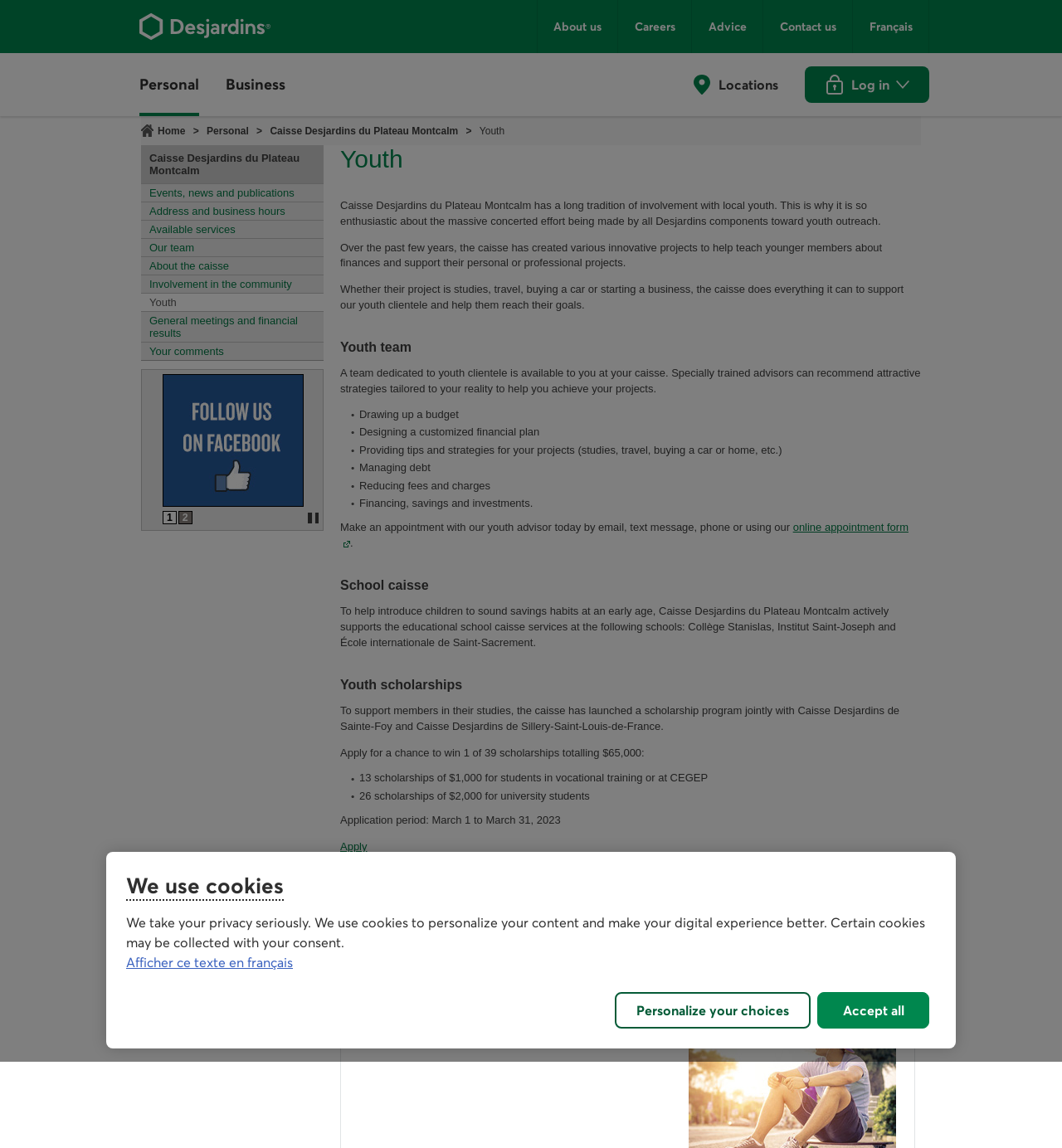Identify the bounding box coordinates of the area that should be clicked in order to complete the given instruction: "View the 'Events, news and publications' page". The bounding box coordinates should be four float numbers between 0 and 1, i.e., [left, top, right, bottom].

[0.133, 0.16, 0.305, 0.175]